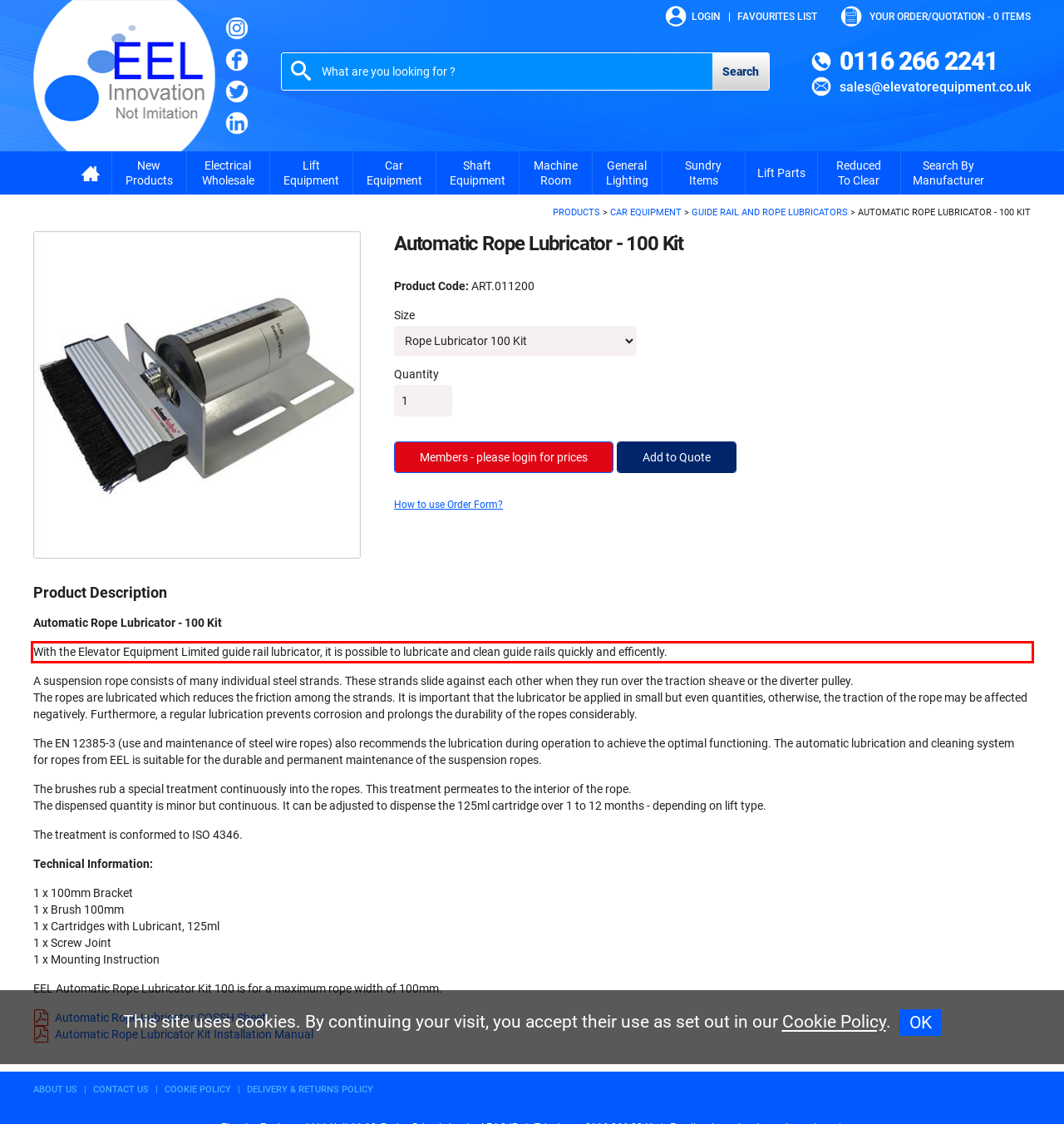Please use OCR to extract the text content from the red bounding box in the provided webpage screenshot.

With the Elevator Equipment Limited guide rail lubricator, it is possible to lubricate and clean guide rails quickly and efficently.